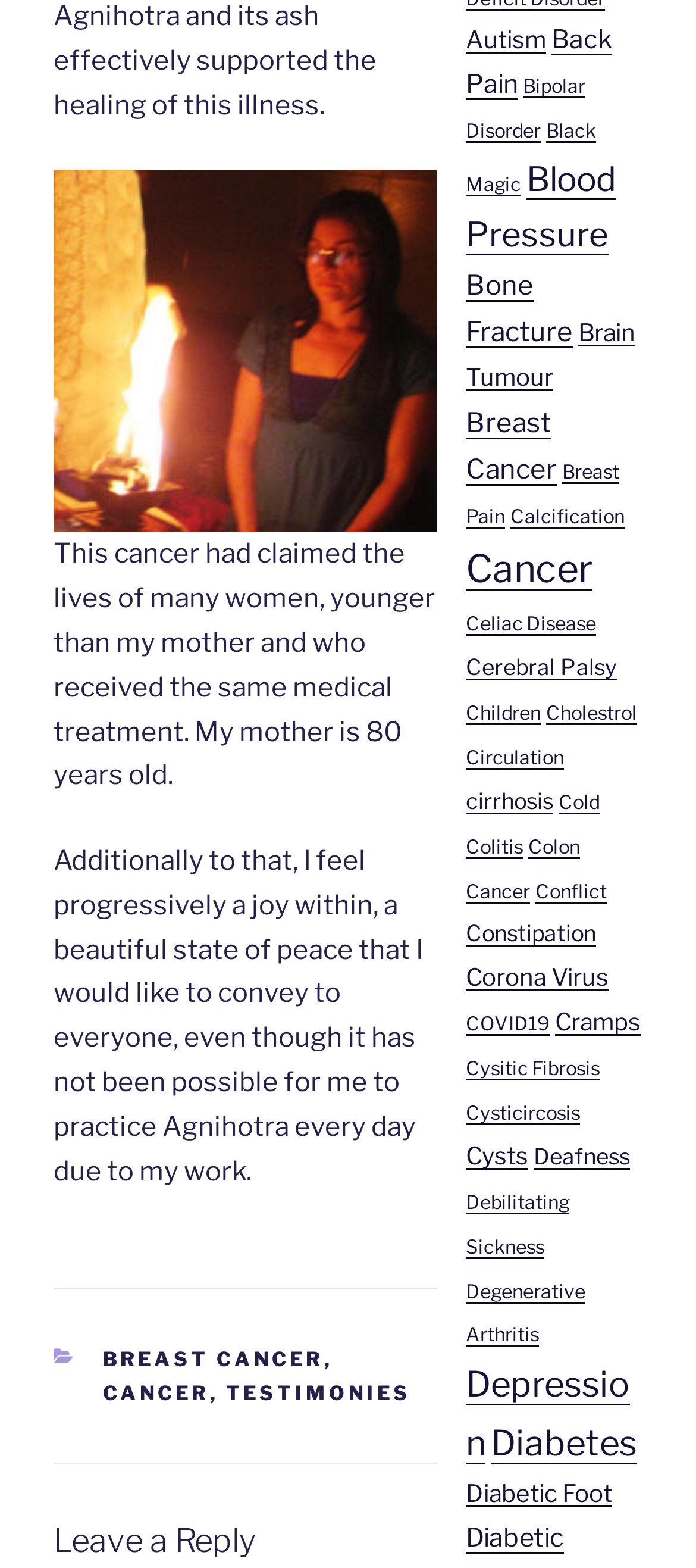Provide a brief response to the question below using a single word or phrase: 
What is the topic of the first testimonial?

Breast Cancer